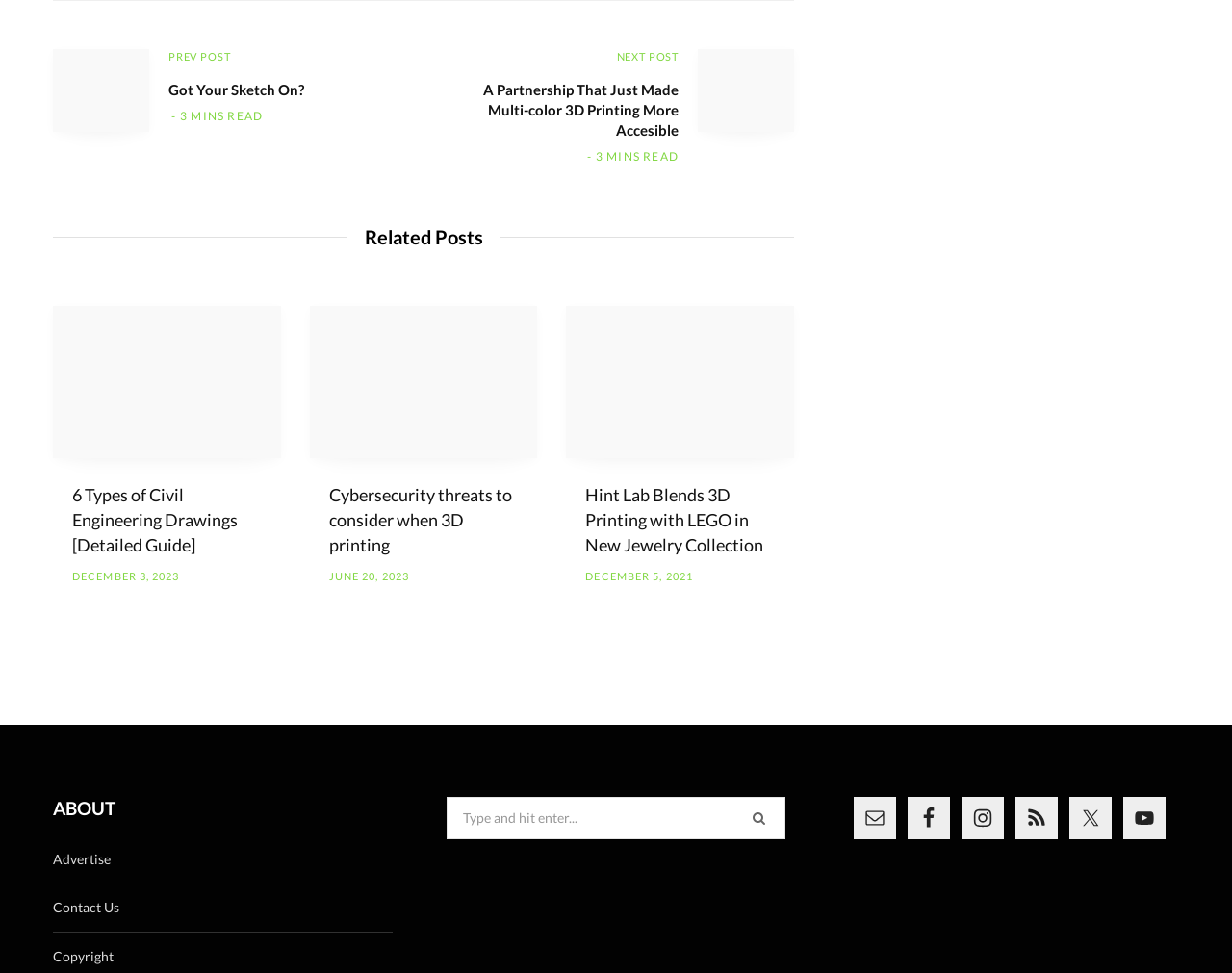Pinpoint the bounding box coordinates of the clickable element needed to complete the instruction: "Search for something". The coordinates should be provided as four float numbers between 0 and 1: [left, top, right, bottom].

[0.362, 0.819, 0.638, 0.862]